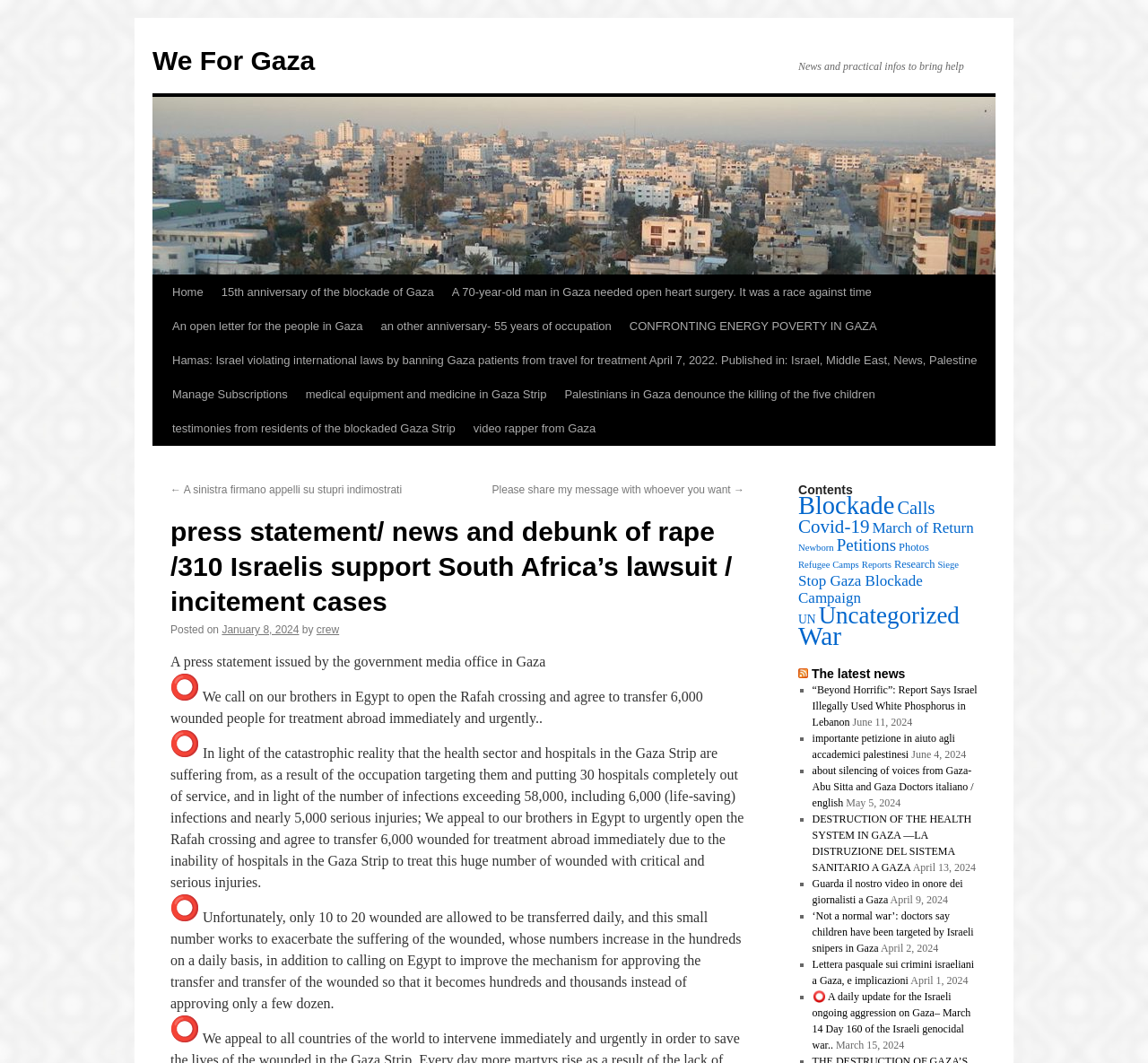How many hospitals are completely out of service in the Gaza Strip? Look at the image and give a one-word or short phrase answer.

30